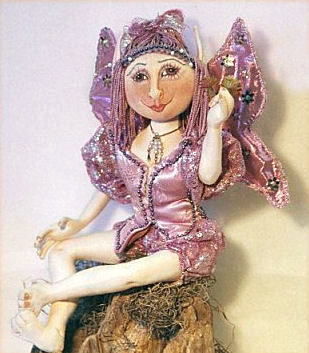What is the purpose of Gretchen's sparkling attire?
We need a detailed and meticulous answer to the question.

The caption suggests that Gretchen's sparkling attire, along with her overall design, is meant to 'evoke images of a fairy flitting among flowers, sprinkling her special fairy dust', which captures the spirit of spring.